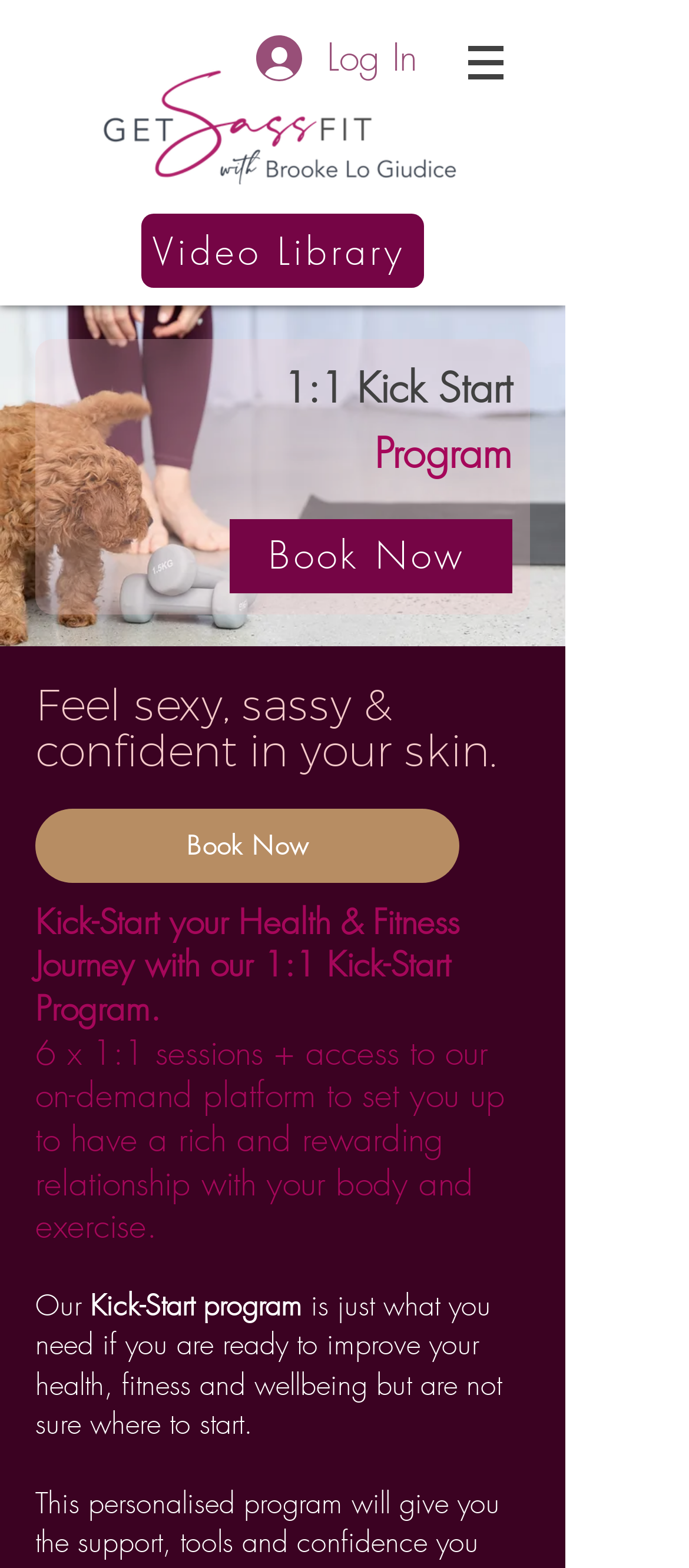Using the information in the image, could you please answer the following question in detail:
What is the format of the workouts?

I inferred this from the text '6 weeks of unlimited online workouts' which suggests that the workouts are conducted online.